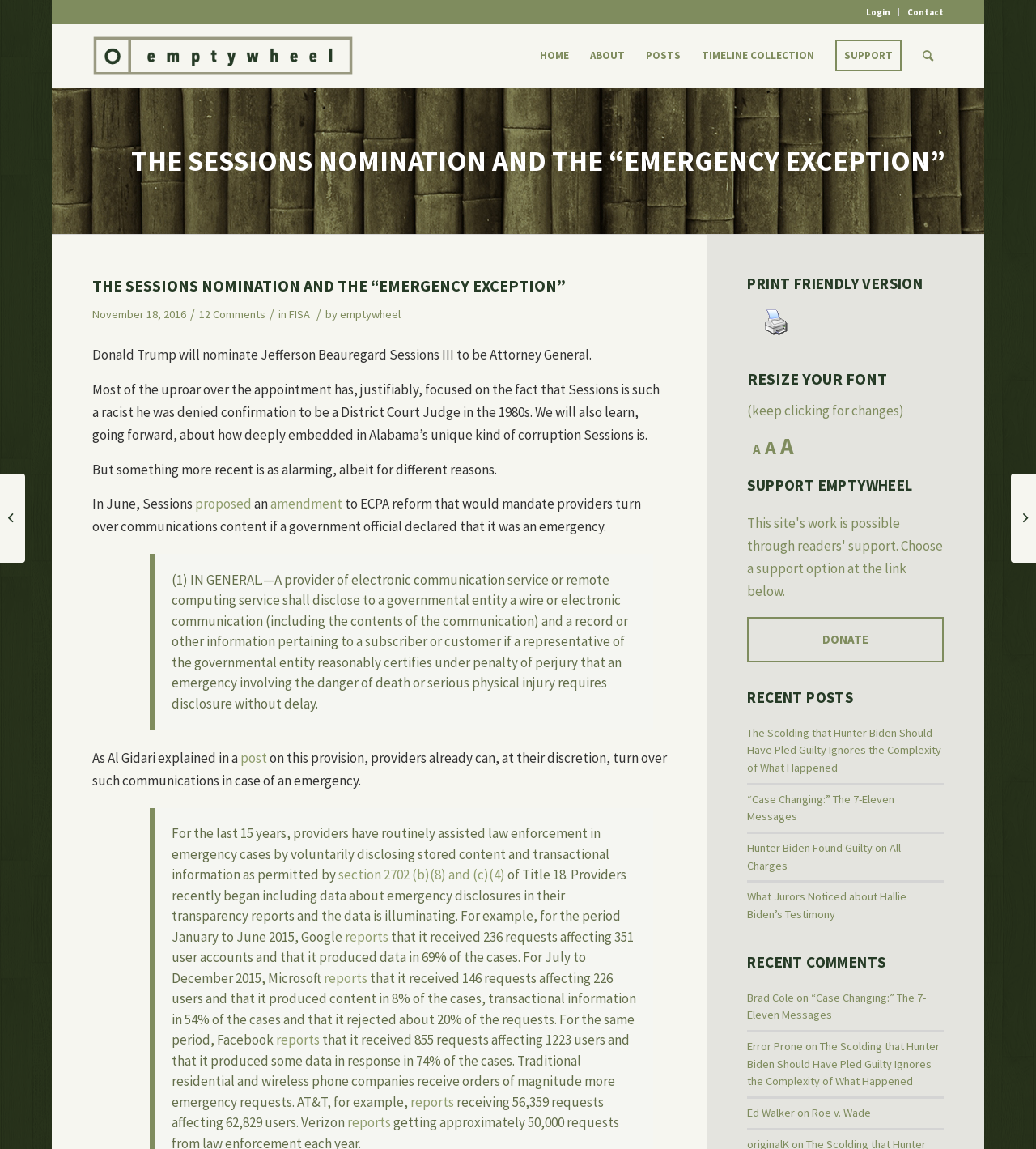Identify and provide the bounding box for the element described by: "emptywheel".

[0.328, 0.267, 0.387, 0.283]